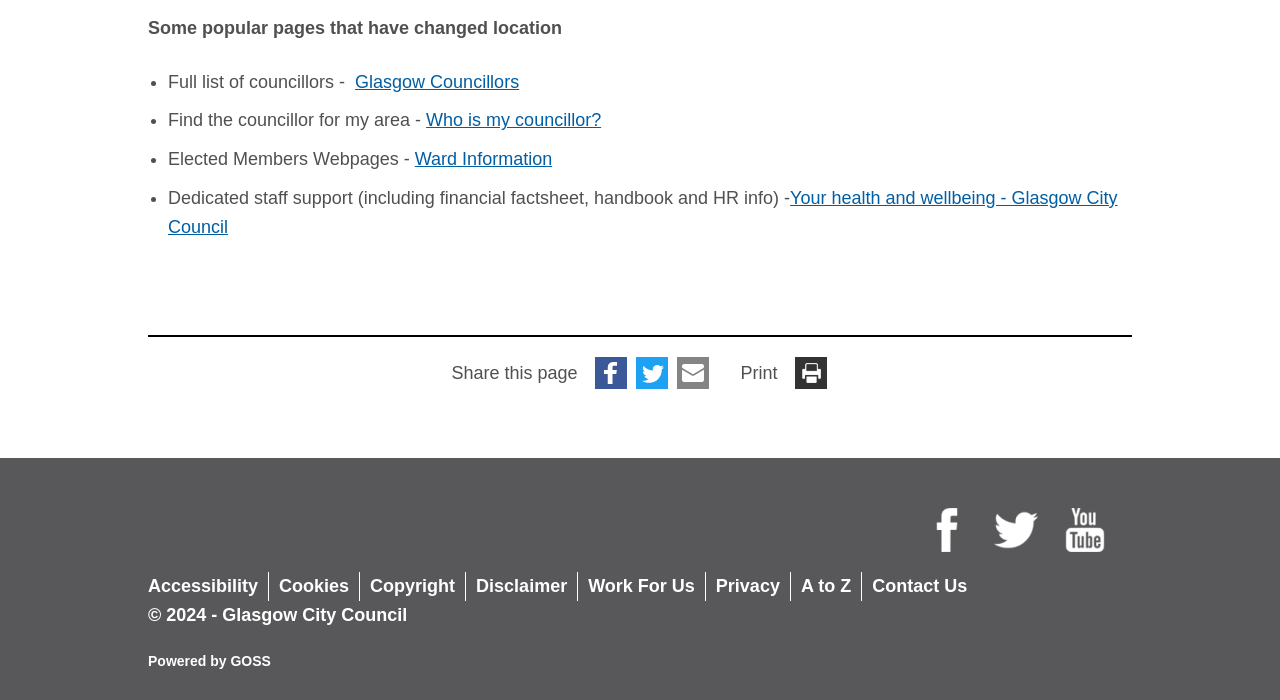Please specify the bounding box coordinates in the format (top-left x, top-left y, bottom-right x, bottom-right y), with values ranging from 0 to 1. Identify the bounding box for the UI component described as follows: Refund policy

None